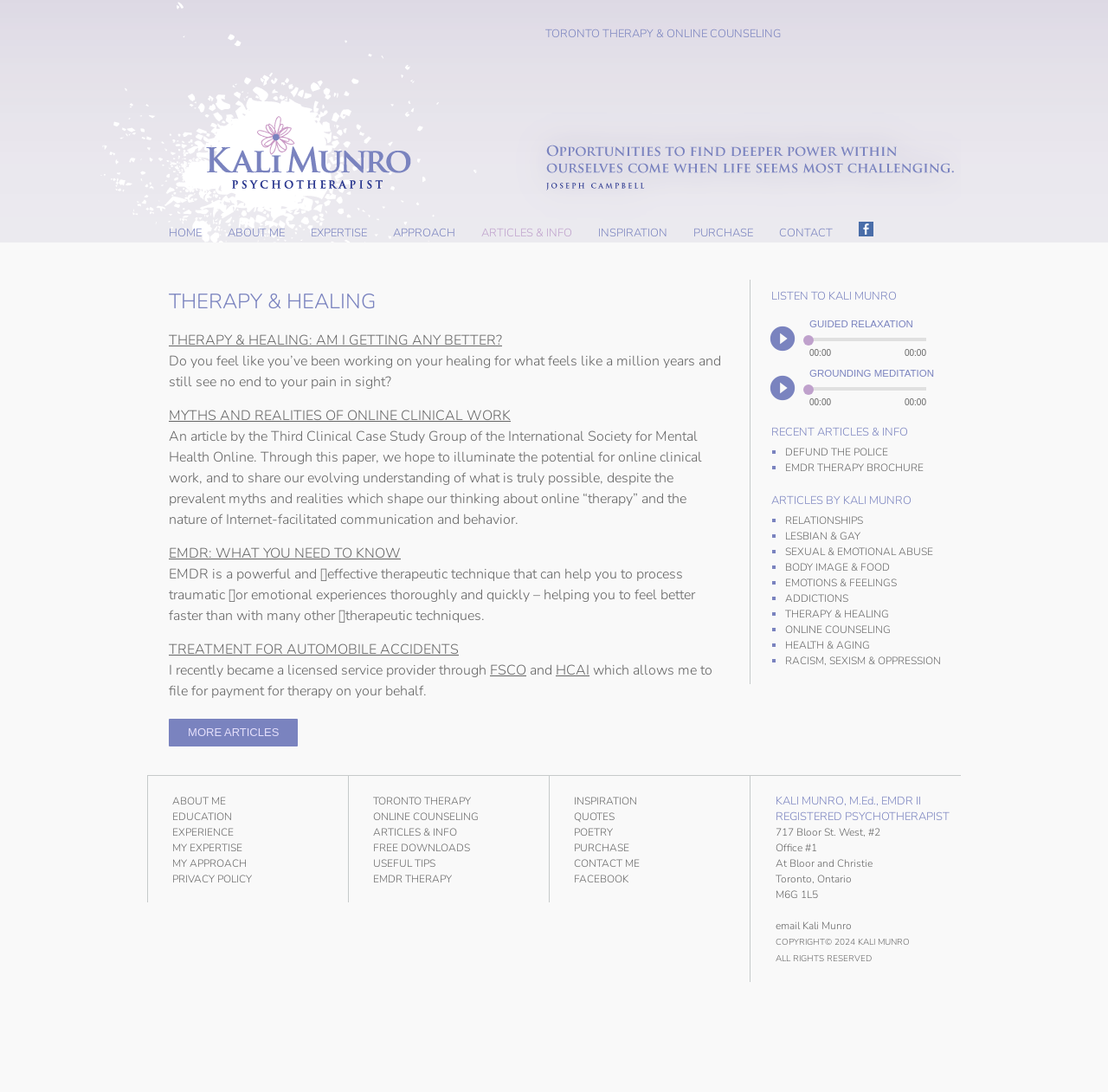Please identify the coordinates of the bounding box that should be clicked to fulfill this instruction: "Click on the 'HOME' link".

[0.141, 0.201, 0.194, 0.225]